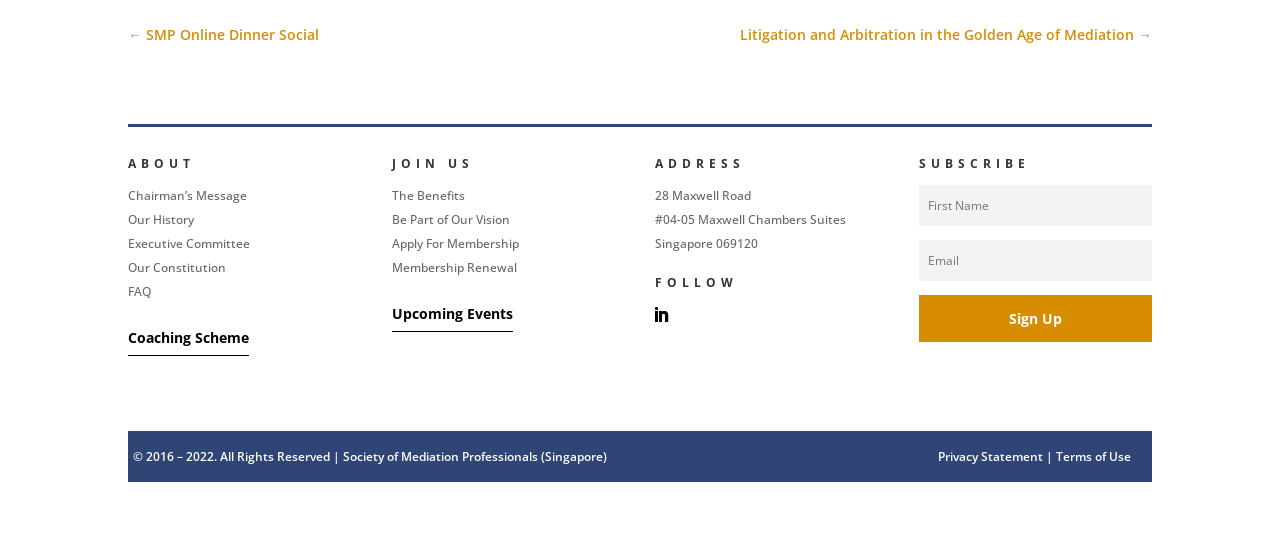Please identify the bounding box coordinates of the element that needs to be clicked to perform the following instruction: "go to ABOUT page".

[0.1, 0.286, 0.282, 0.346]